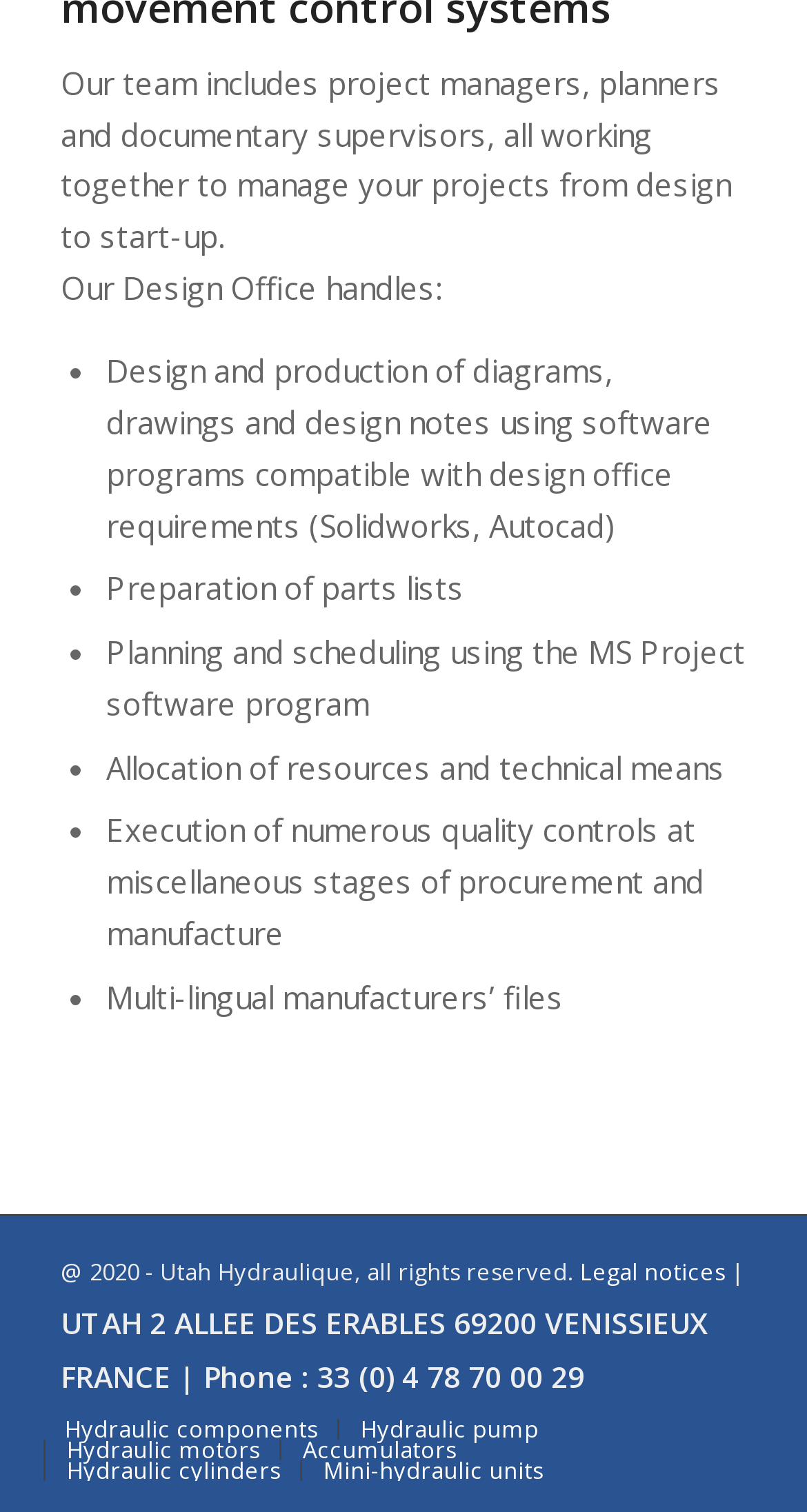Locate the bounding box of the UI element described by: "Hydraulic components" in the given webpage screenshot.

[0.08, 0.934, 0.393, 0.954]